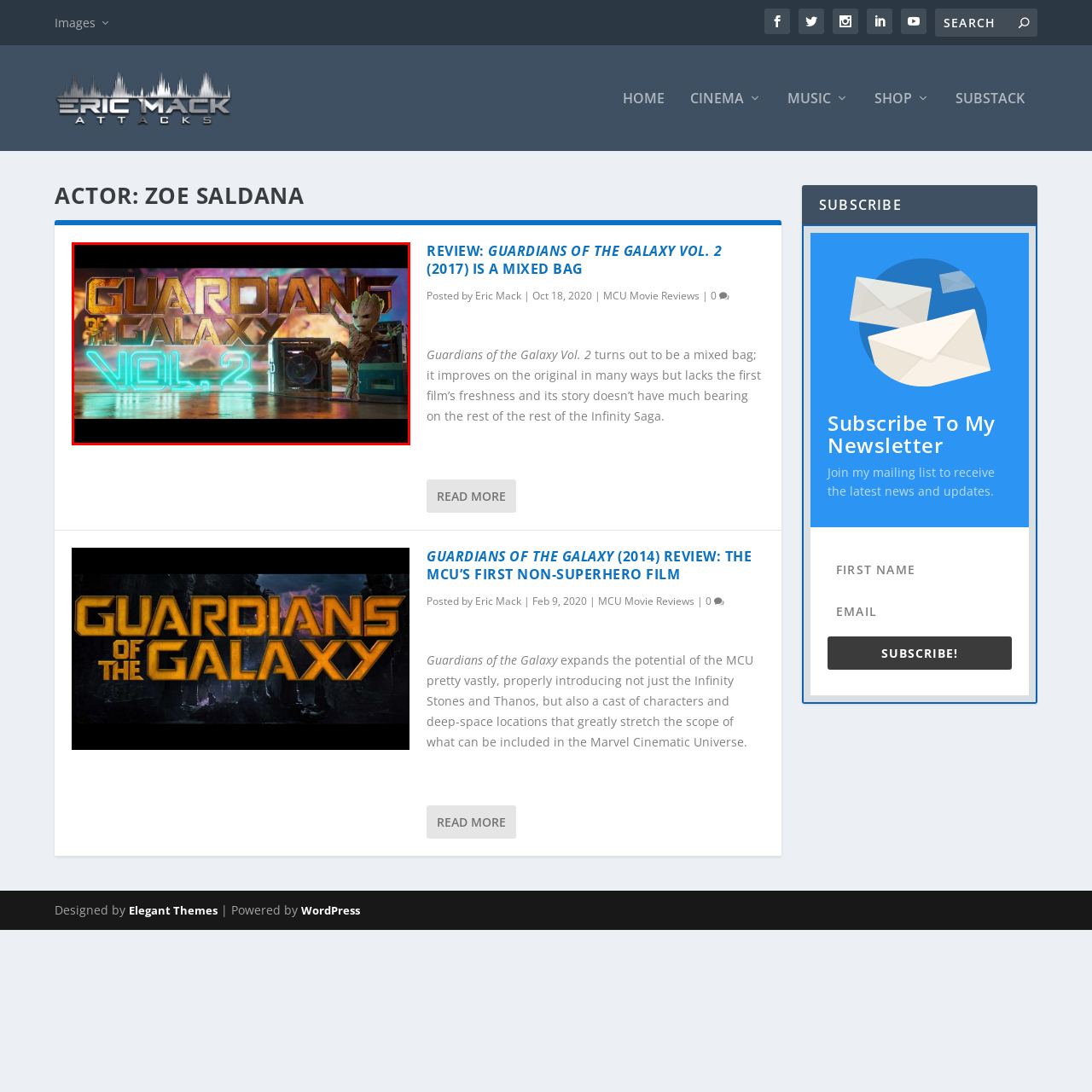Examine the section enclosed by the red box and give a brief answer to the question: In what year did the film debut?

2017